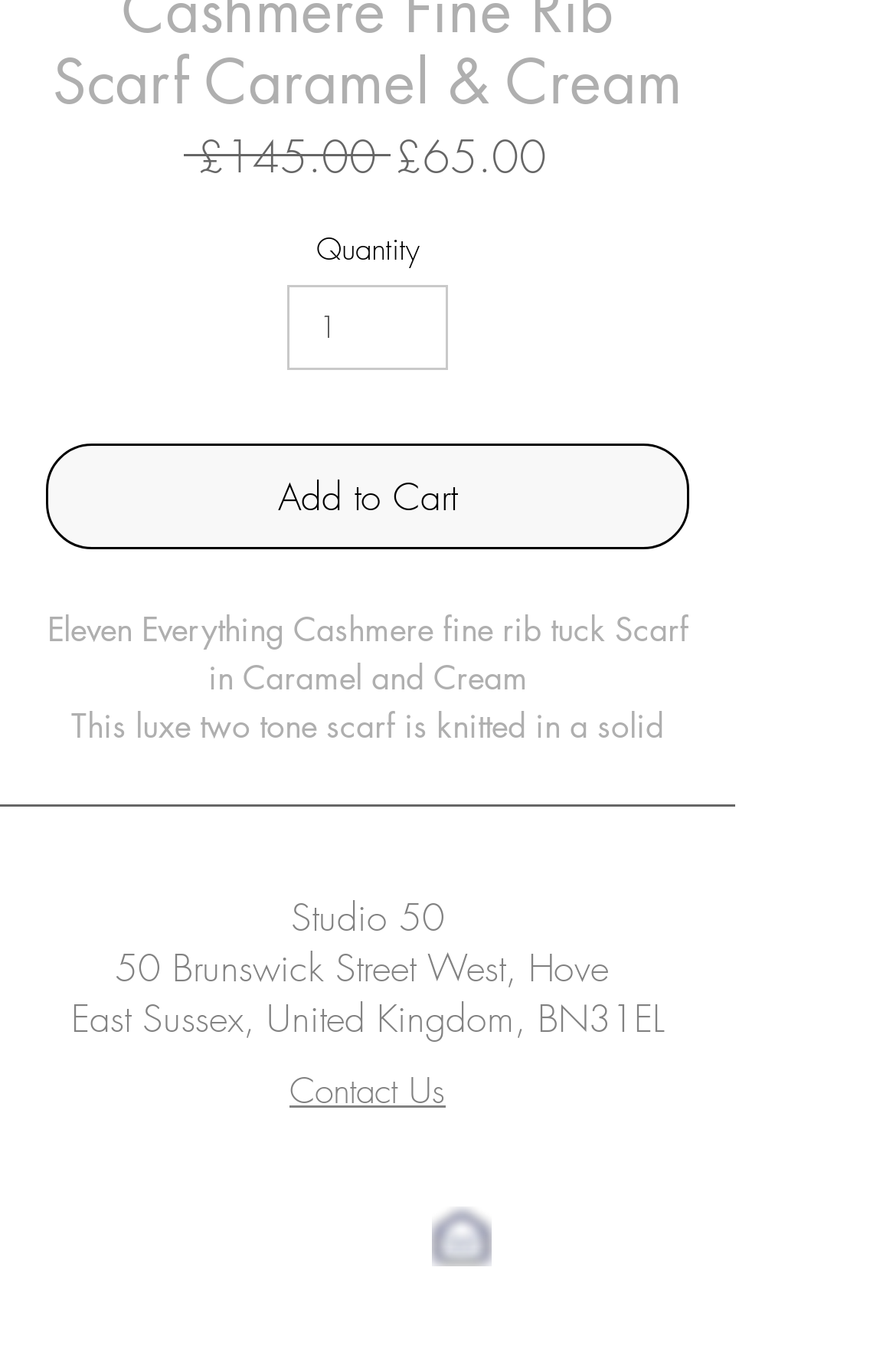What is the regular price of the product?
Respond to the question with a well-detailed and thorough answer.

The regular price of the product can be found in the text 'Regular Price' which is accompanied by the price '£145.00'.